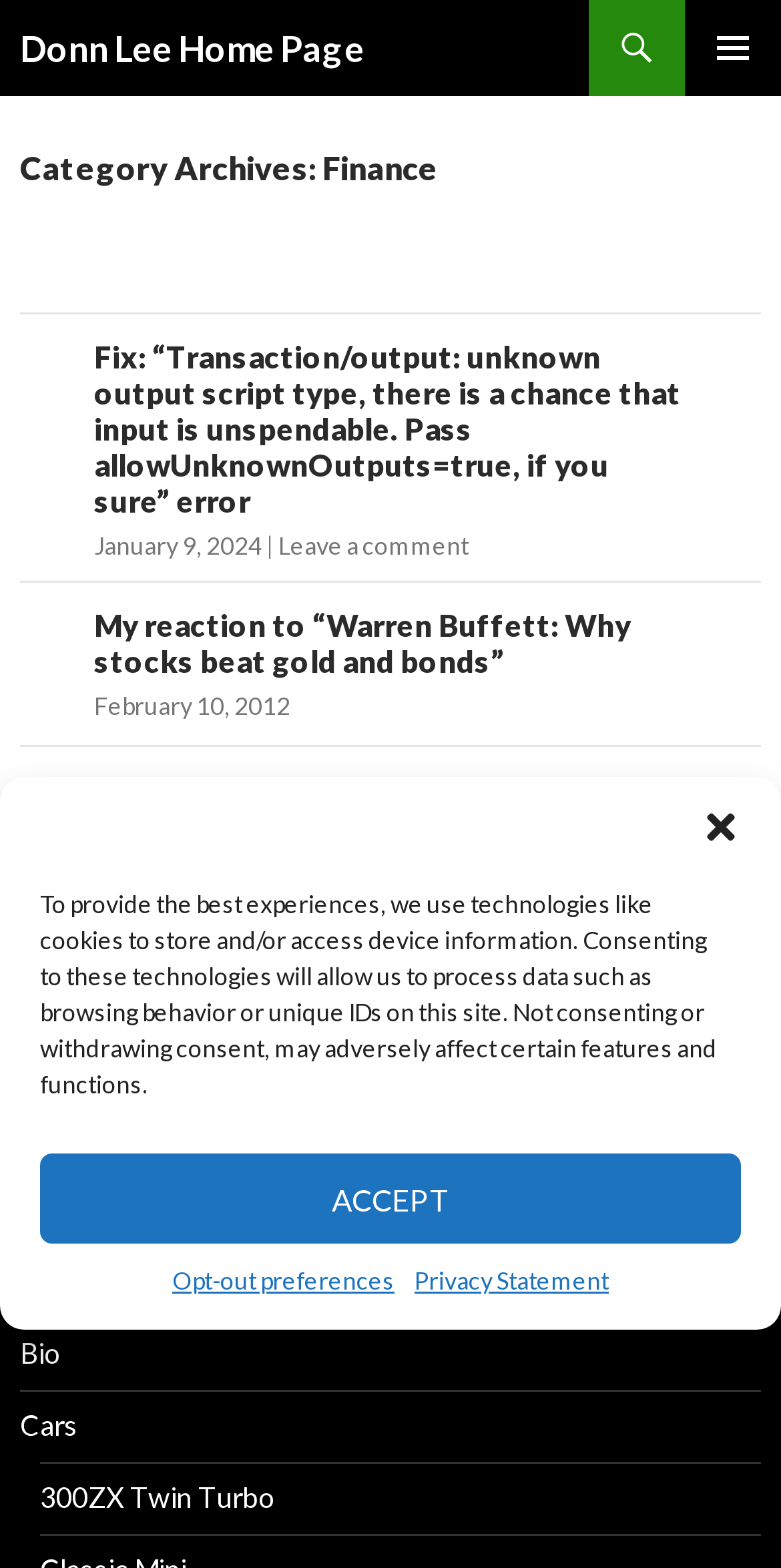How many articles are displayed on the webpage?
From the image, respond with a single word or phrase.

3